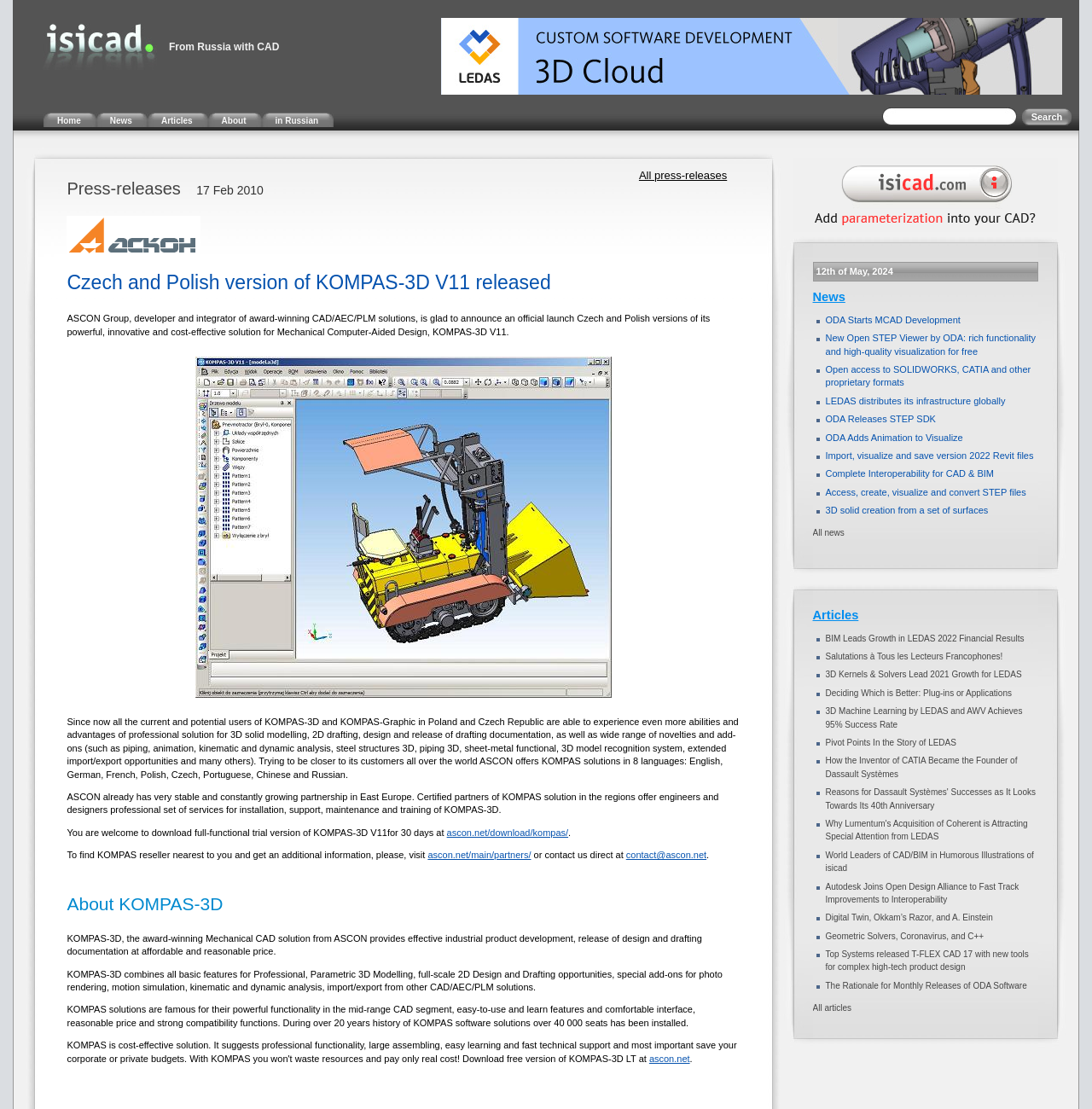Please determine and provide the text content of the webpage's heading.

Czech and Polish version of KOMPAS-3D V11 released